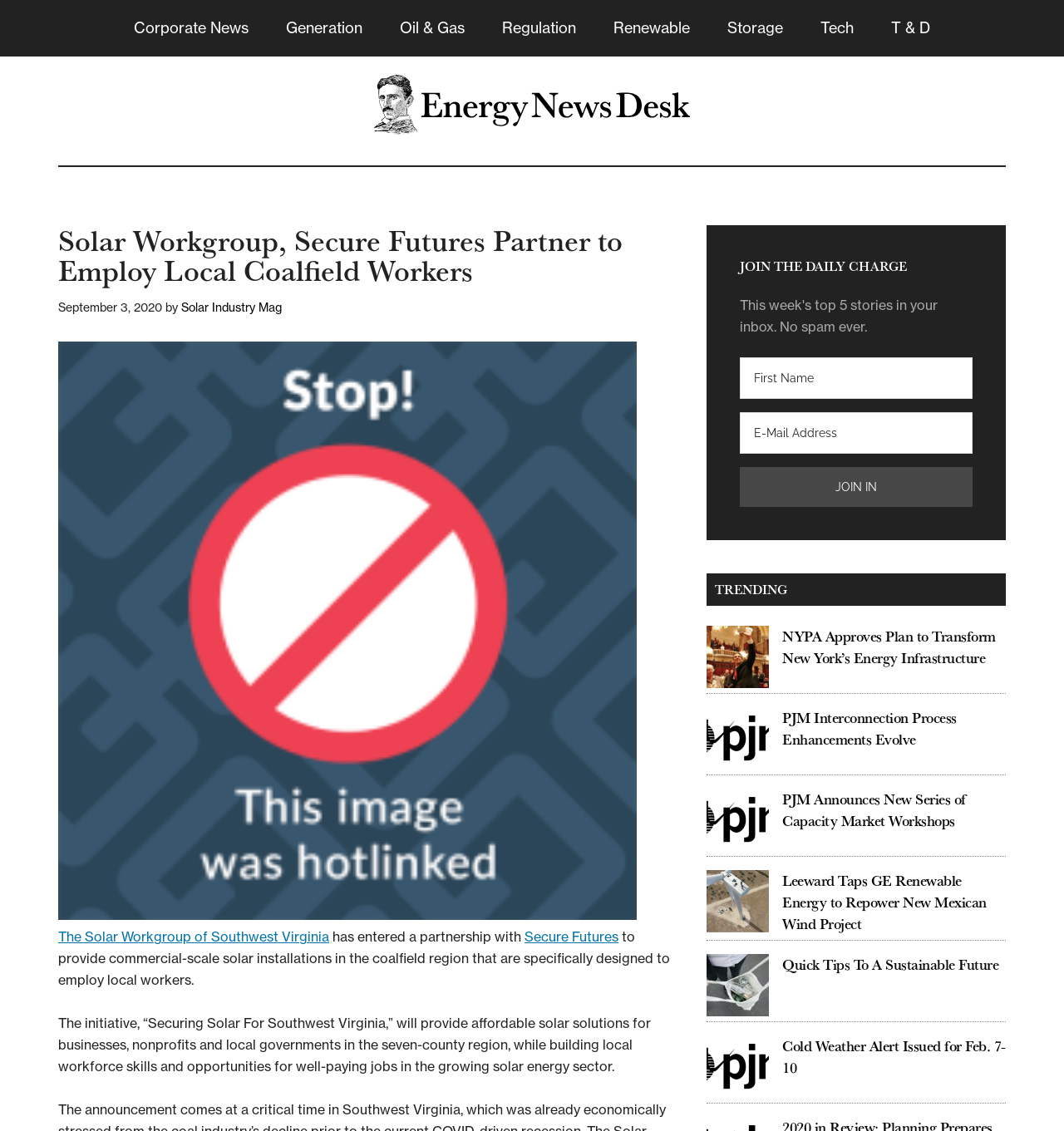What is the name of the logo?
Using the image, give a concise answer in the form of a single word or short phrase.

Energy News Desk Logo